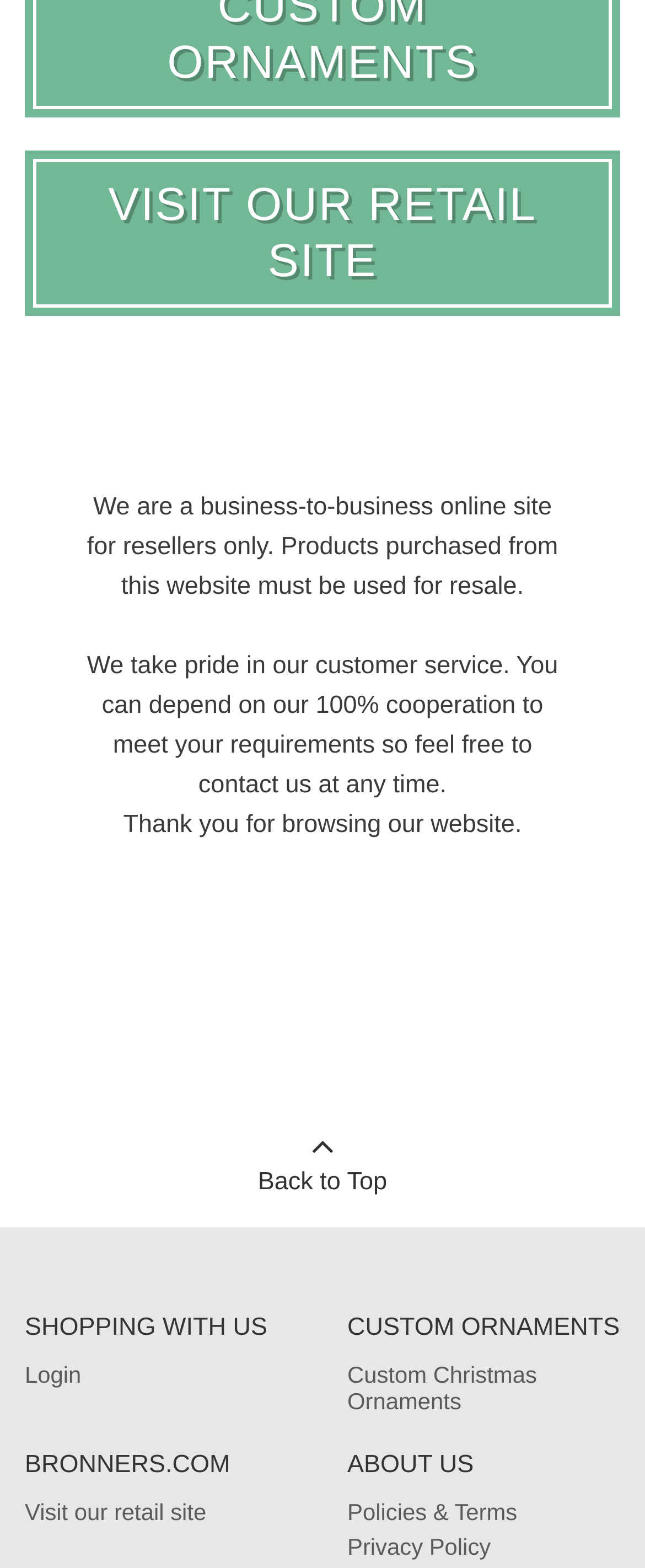What is the purpose of the 'Back to Top' link?
Kindly give a detailed and elaborate answer to the question.

The link ' Back to Top' is likely intended to allow users to quickly scroll back to the top of the webpage, rather than having to manually scroll up.